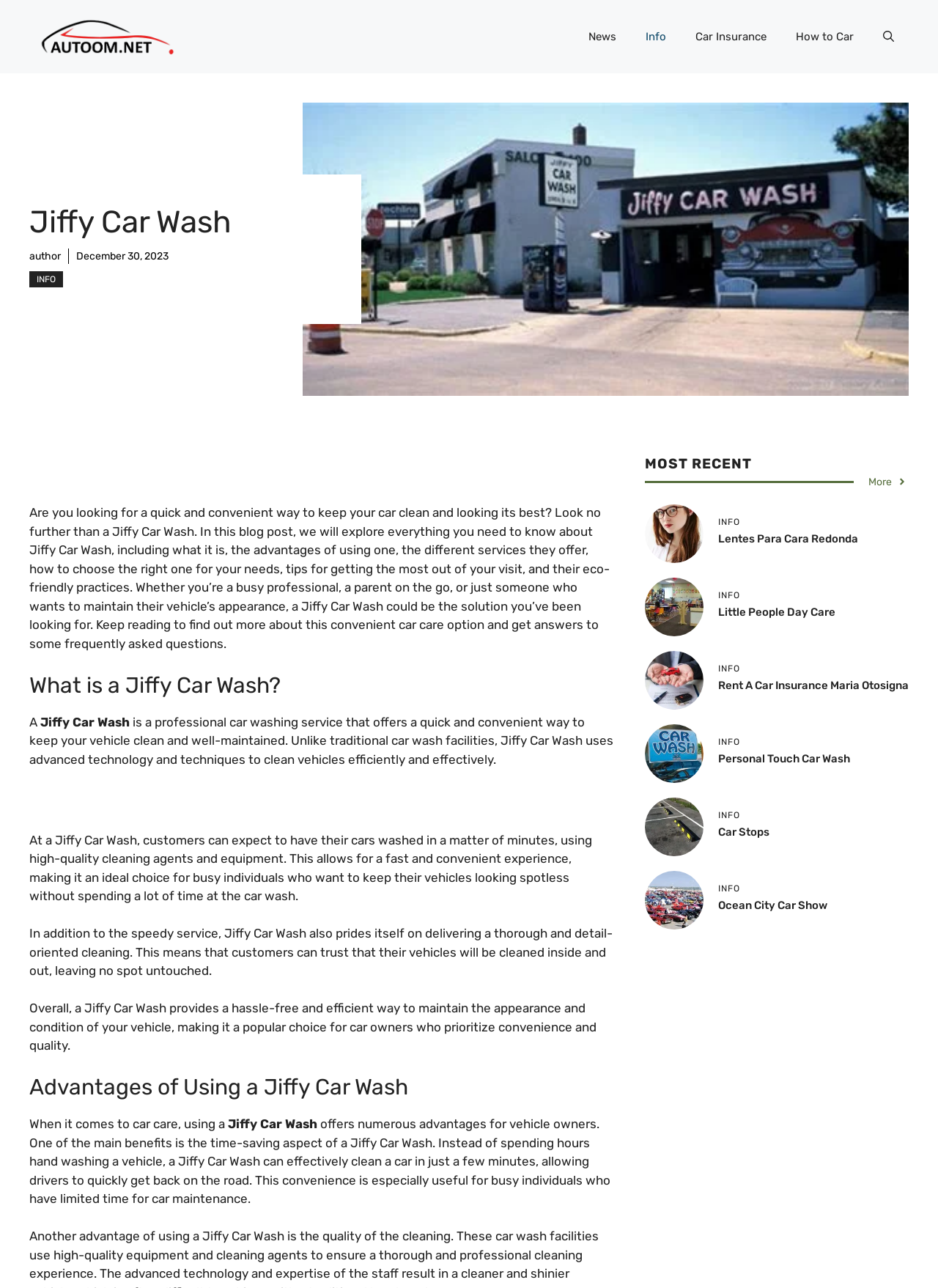Utilize the information from the image to answer the question in detail:
What is the benefit of using a Jiffy Car Wash?

According to the webpage, one of the main benefits of using a Jiffy Car Wash is the time-saving aspect, as it can effectively clean a car in just a few minutes, allowing drivers to quickly get back on the road.